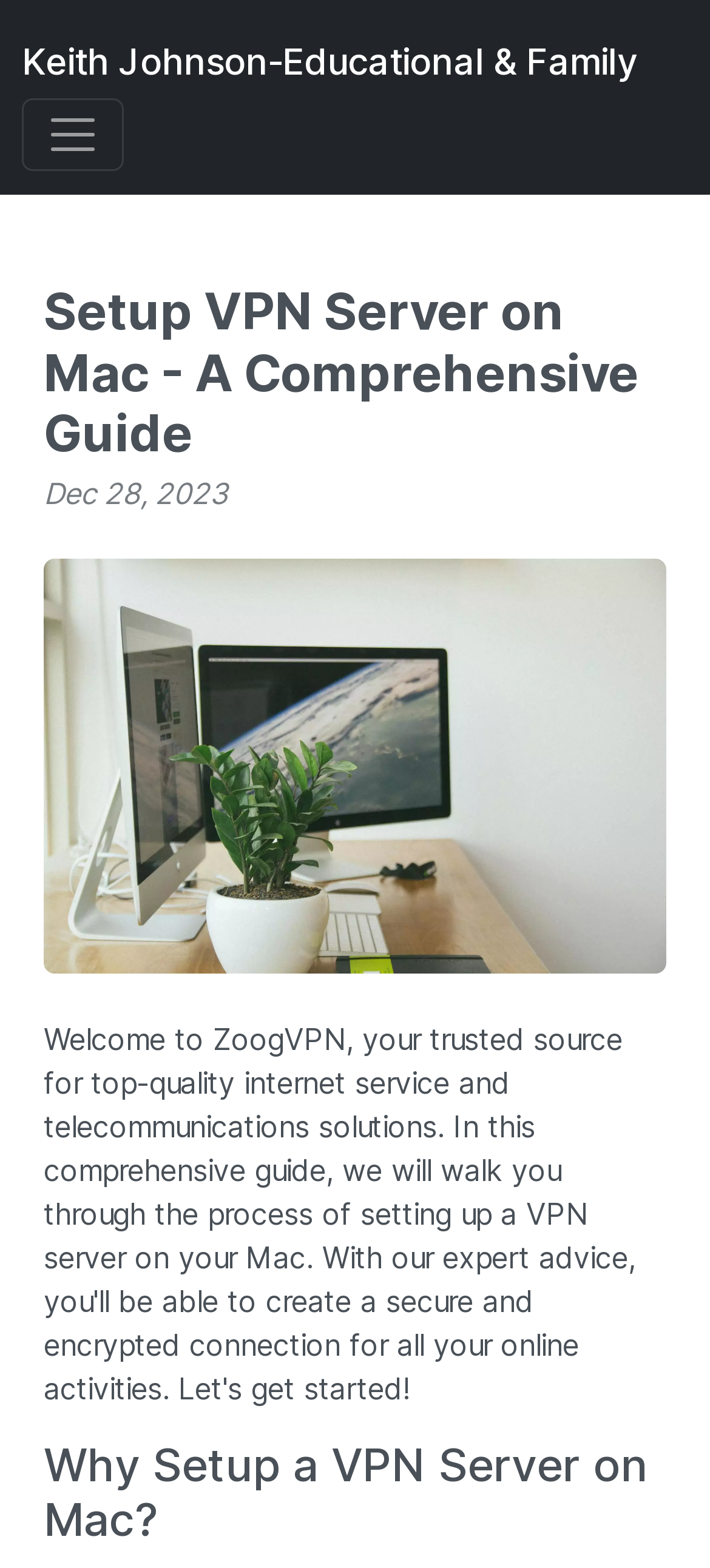Identify the bounding box coordinates for the UI element described as follows: "Keith Johnson-Educational & Family". Ensure the coordinates are four float numbers between 0 and 1, formatted as [left, top, right, bottom].

[0.031, 0.016, 0.897, 0.062]